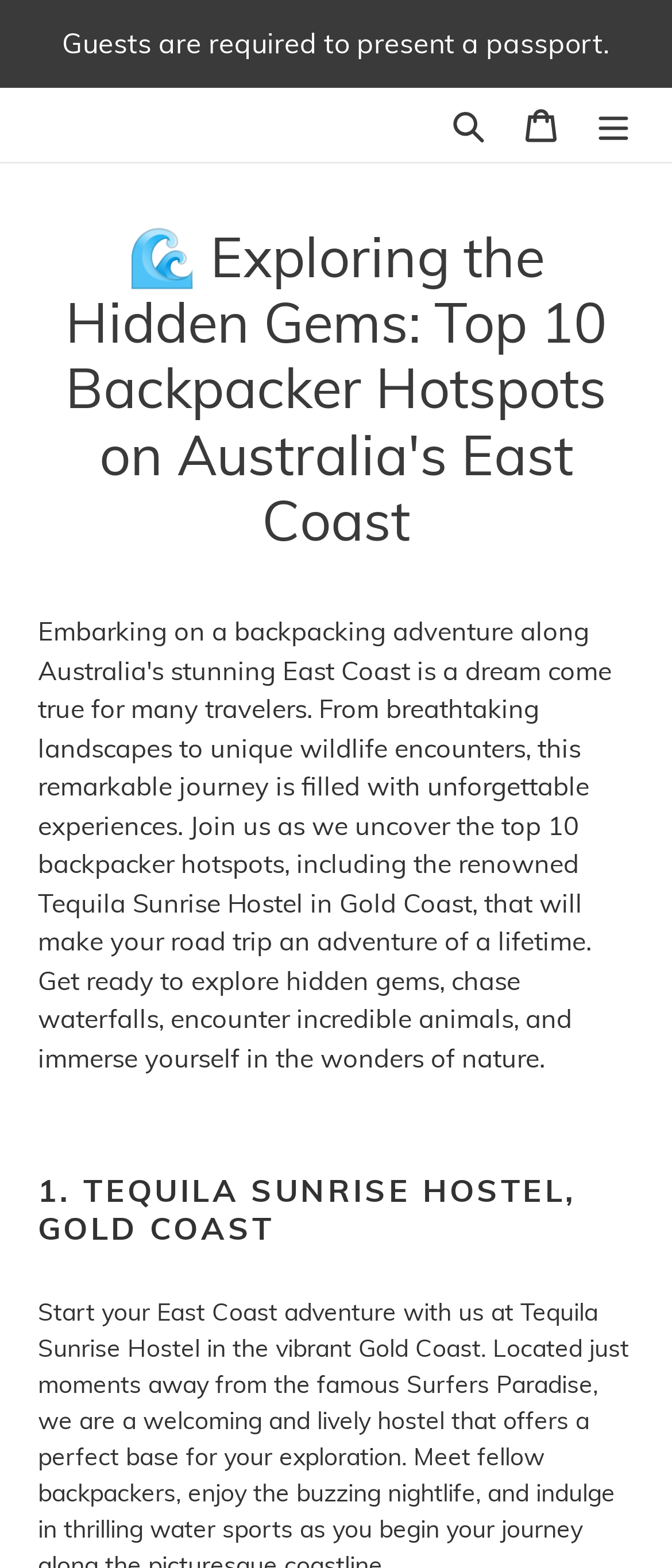Look at the image and give a detailed response to the following question: How many hotspots are listed on the webpage?

The main heading '🌊 Exploring the Hidden Gems: Top 10 Backpacker Hotspots on Australia's East Coast' suggests that there are 10 hotspots listed on the webpage.